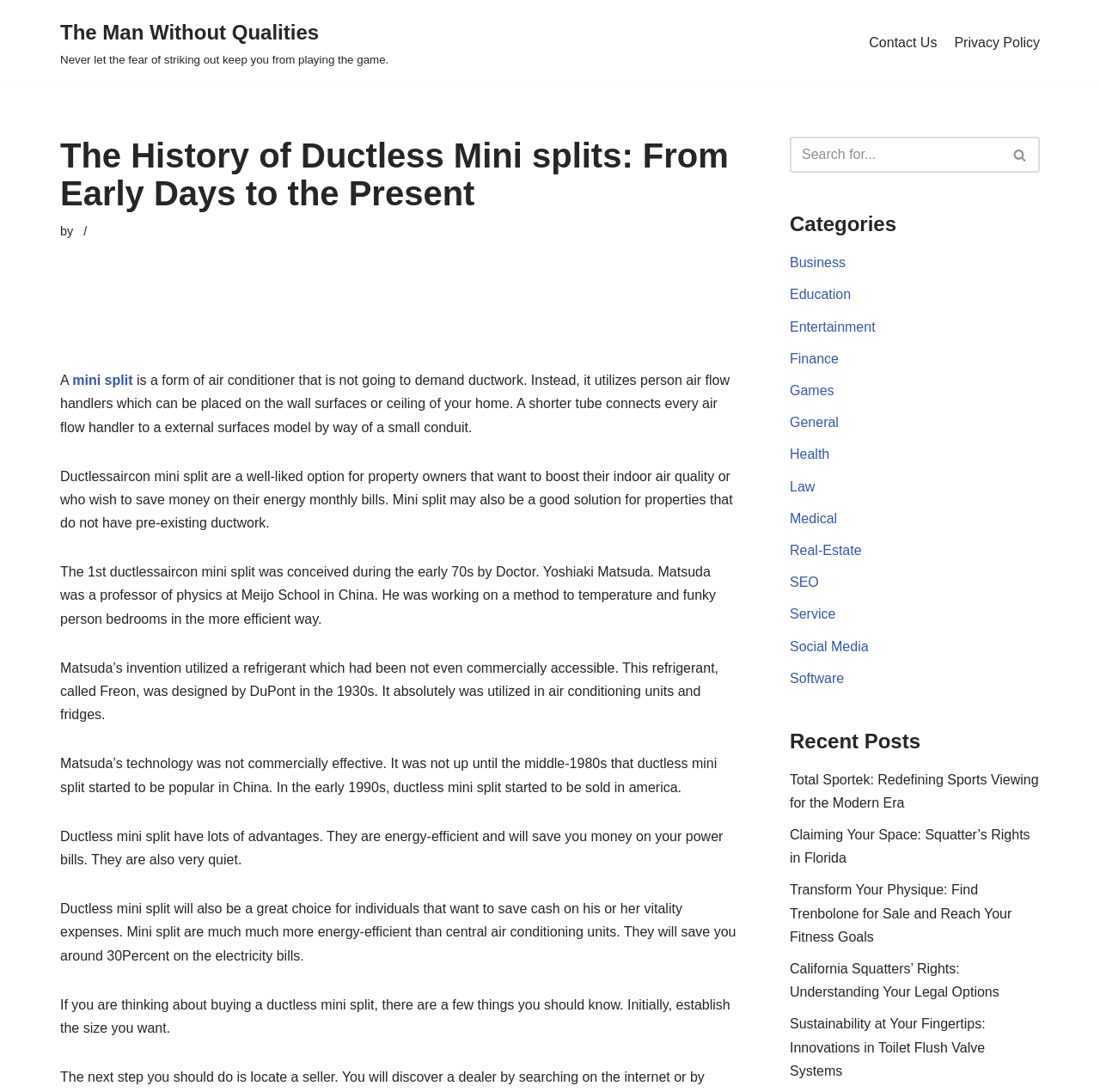What is the main heading of this webpage? Please extract and provide it.

The History of Ductless Mini splits: From Early Days to the Present